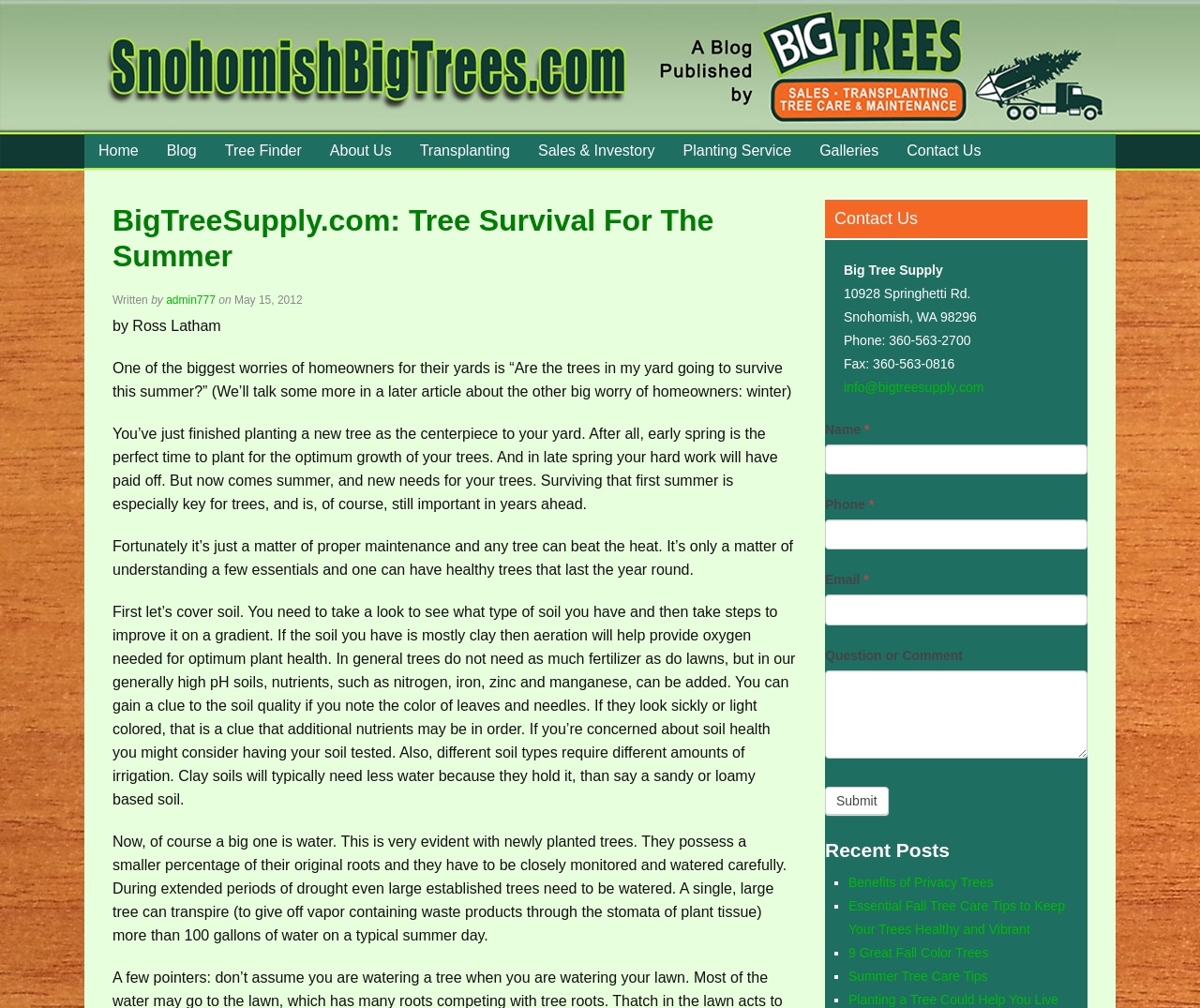Provide a thorough description of the webpage you see.

This webpage is about tree care and maintenance, specifically focusing on summer tree survival. At the top of the page, there is a horizontal navigation menu with 8 links: Home, Blog, Tree Finder, About Us, Transplanting, Sales & Inventory, Planting Service, and Galleries. Below the navigation menu, there is a header section with the title "BigTreeSupply.com: Tree Survival For The Summer" and a subheading "Written by Ross Latham on May 15, 2012".

The main content of the page is divided into several paragraphs, discussing the importance of tree survival during the summer season. The text explains that newly planted trees require proper maintenance to survive the heat, and provides tips on soil care, watering, and fertilization. There are 5 paragraphs in total, with the last one discussing the importance of watering trees during extended periods of drought.

On the right-hand side of the page, there is a contact section with the company's address, phone number, fax number, and email address. Below the contact information, there is a contact form with fields for name, phone, email, and question or comment.

Further down the page, there is a section titled "Recent Posts" with 4 links to other articles on the website, including "Benefits of Privacy Trees", "Essential Fall Tree Care Tips to Keep Your Trees Healthy and Vibrant", "9 Great Fall Color Trees", and "Summer Tree Care Tips".